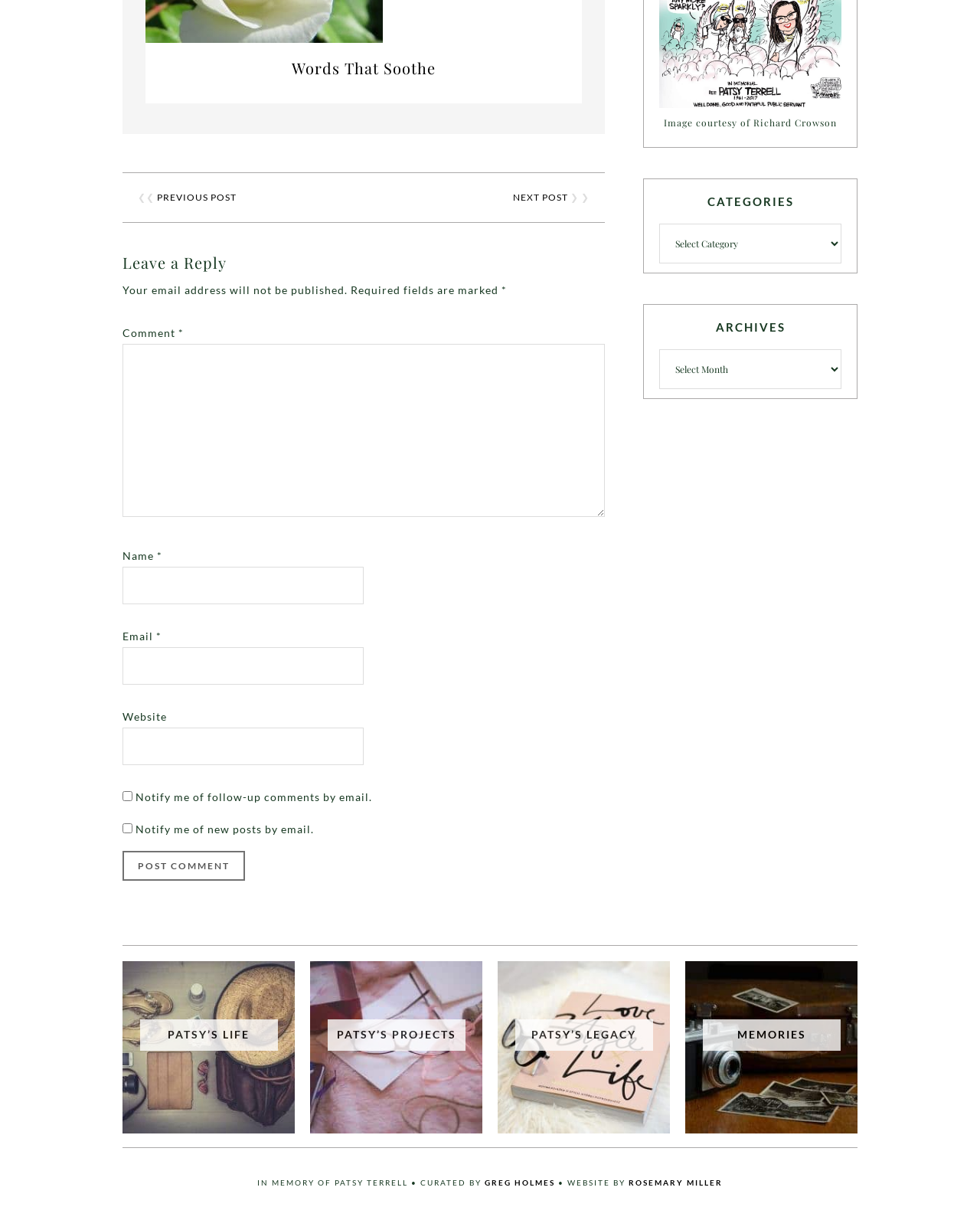Who curated the content in memory of Patsy Terrell?
Look at the image and provide a short answer using one word or a phrase.

Greg Holmes